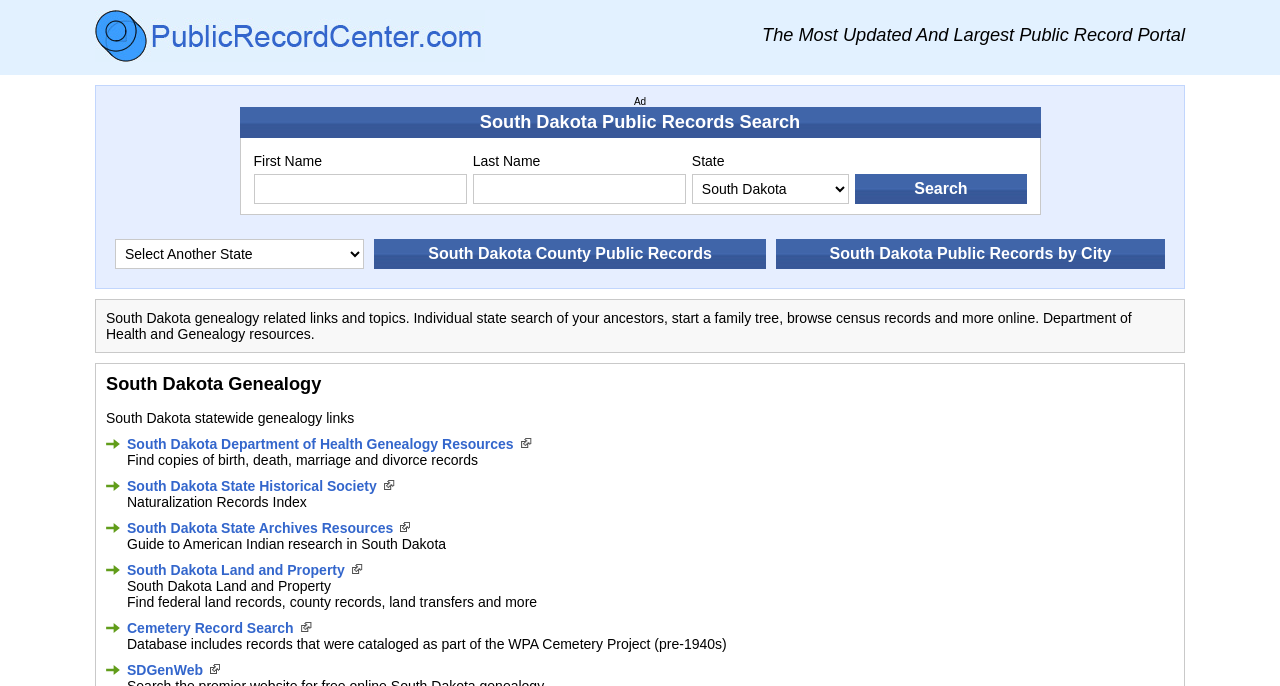What is the 'South Dakota County Public Records' link for?
Please provide a detailed answer to the question.

The 'South Dakota County Public Records' link is located in the middle of the webpage, and it is likely used to access public records specific to counties in South Dakota, such as property records or court records.